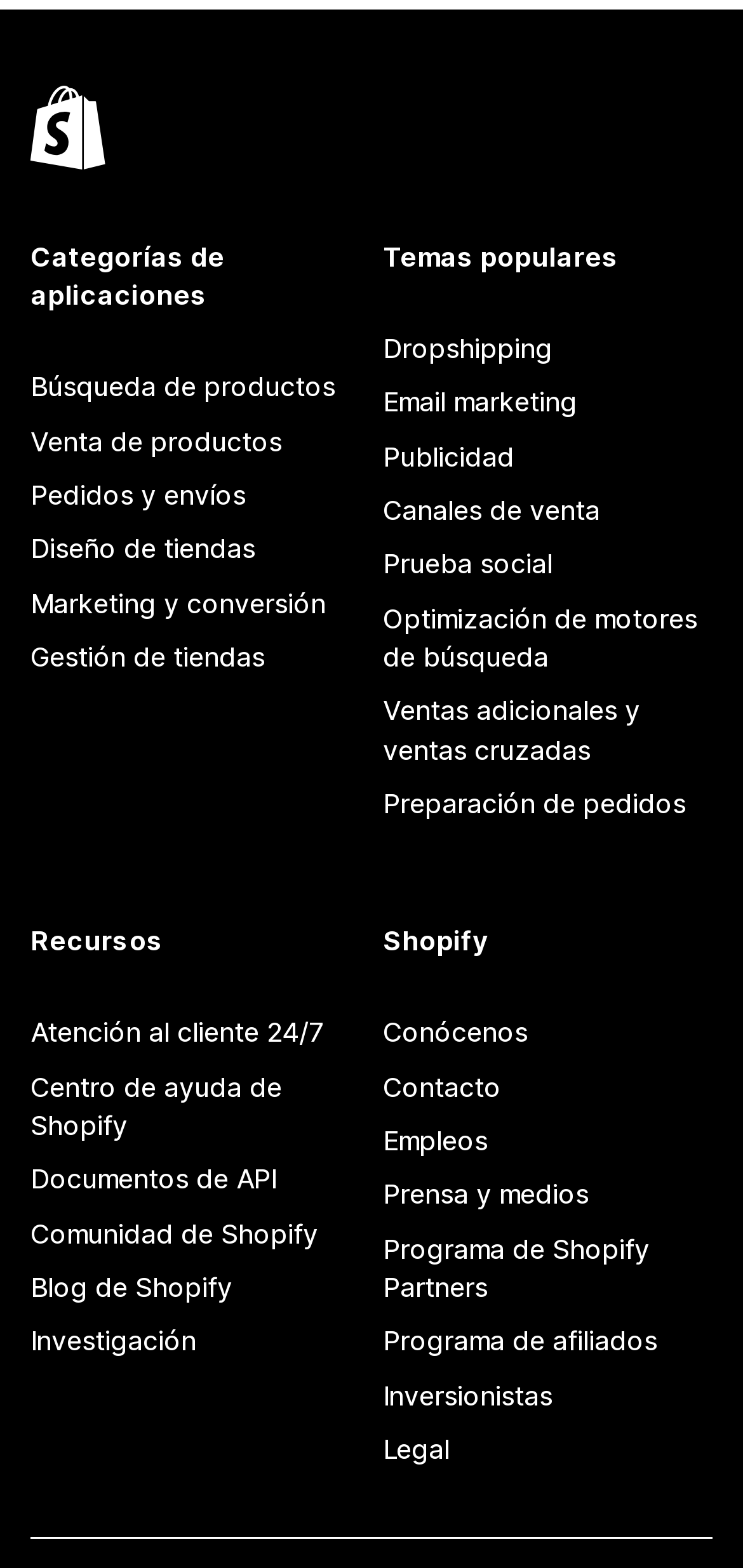Please identify the coordinates of the bounding box that should be clicked to fulfill this instruction: "Browse categories of applications".

[0.041, 0.152, 0.485, 0.201]